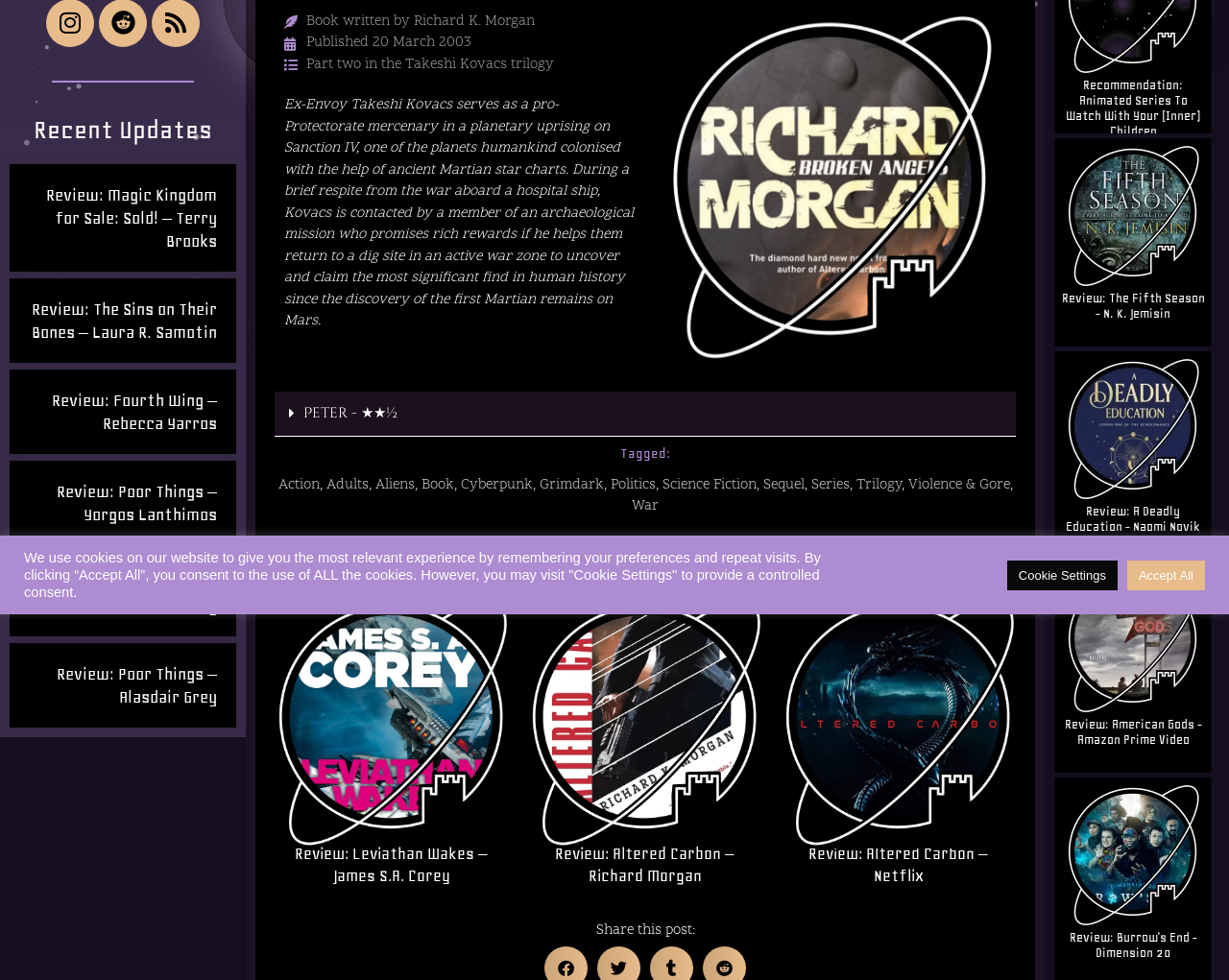Identify the bounding box coordinates of the HTML element based on this description: "Accept All".

[0.917, 0.571, 0.98, 0.602]